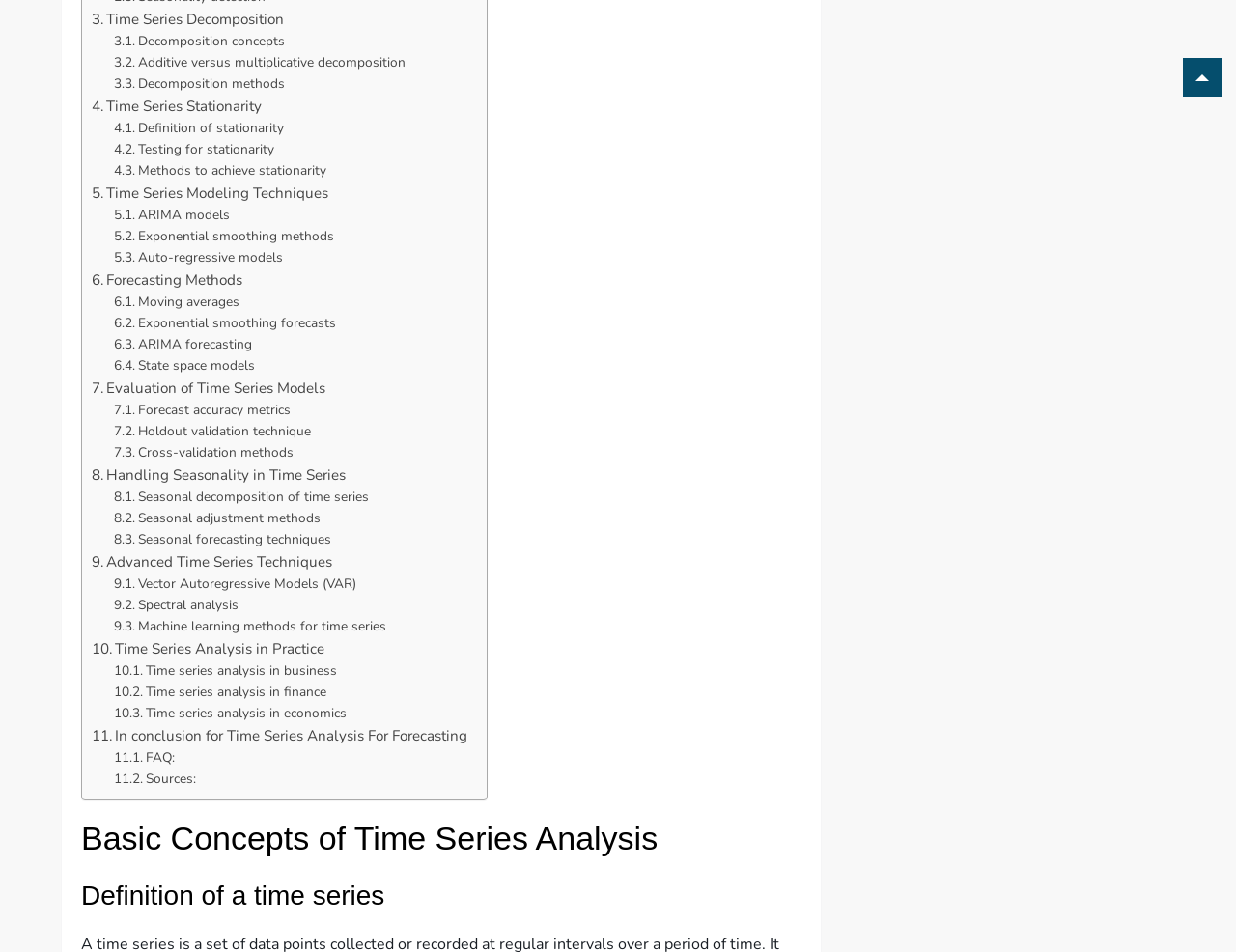Find the bounding box coordinates of the clickable area required to complete the following action: "Visit the Rewardful Help Center".

None